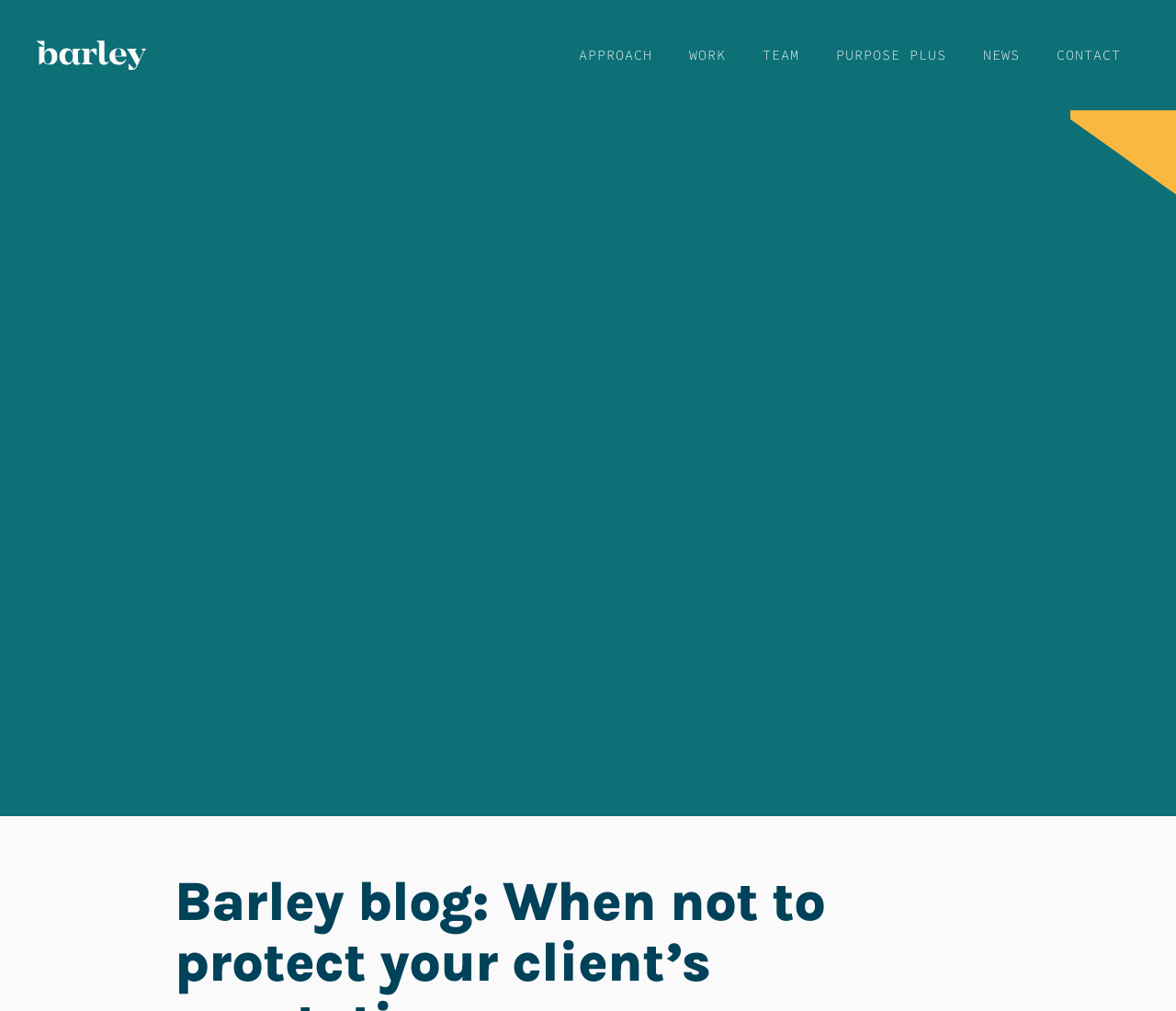What is the name of the blog?
Answer the question with a single word or phrase, referring to the image.

Barley blog